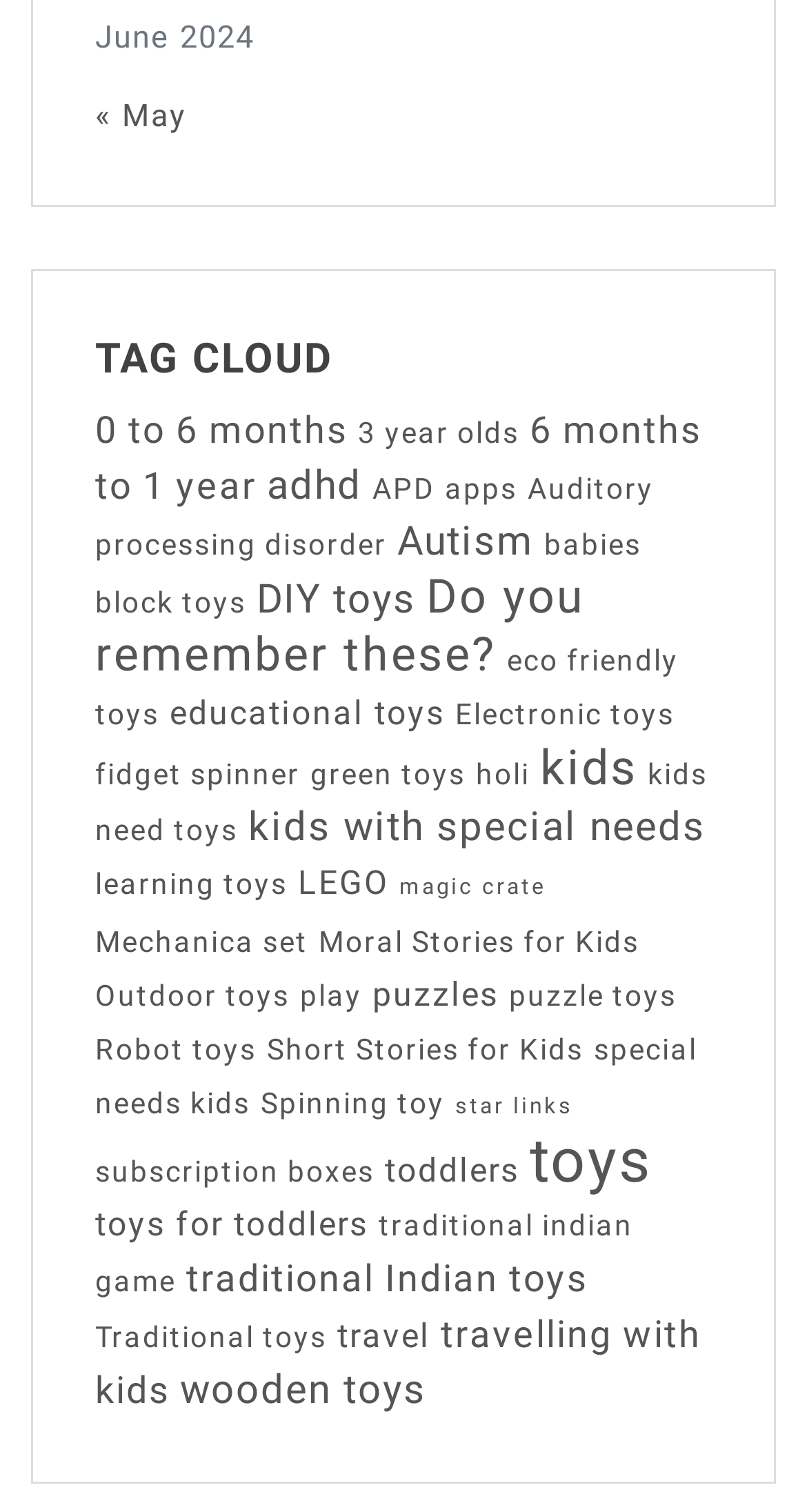What is the position of the 'TAG CLOUD' heading?
Could you give a comprehensive explanation in response to this question?

The 'TAG CLOUD' heading is positioned at the top-middle of the webpage, as indicated by the bounding box coordinates [0.118, 0.221, 0.882, 0.254] which suggests a prominent display of this heading.